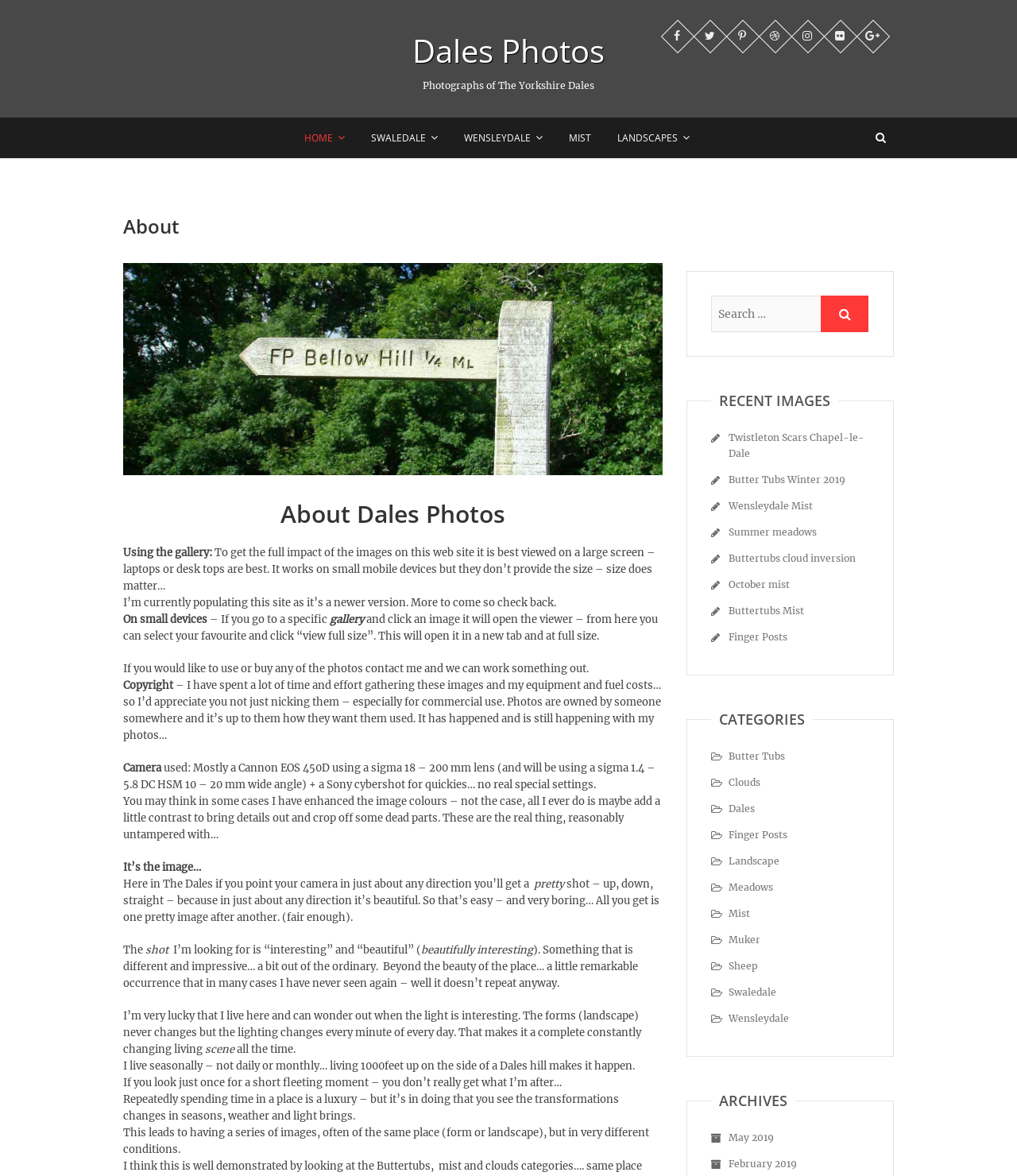Locate the coordinates of the bounding box for the clickable region that fulfills this instruction: "Explore the CATEGORIES section".

[0.699, 0.599, 0.799, 0.624]